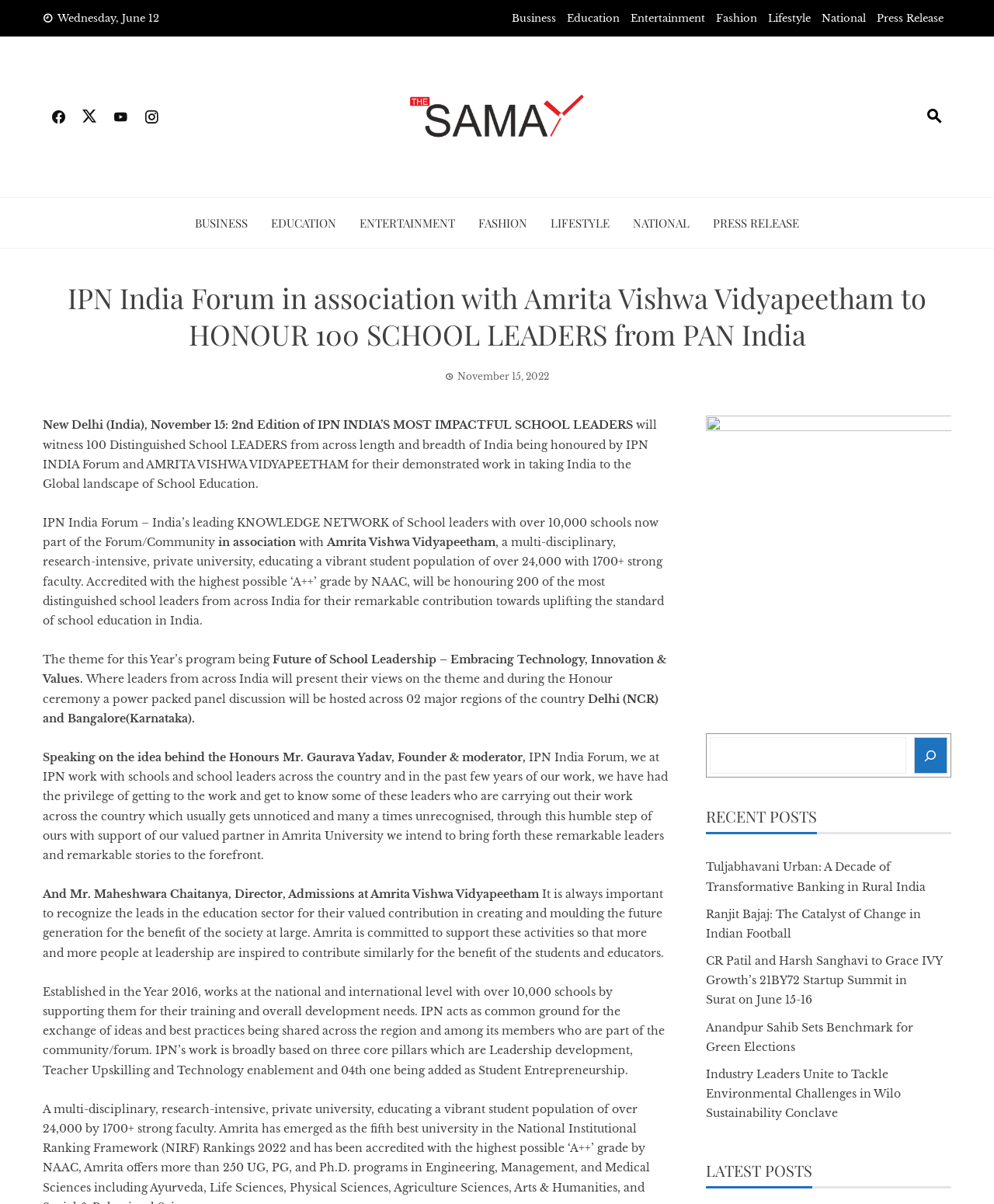Create a detailed summary of the webpage's content and design.

This webpage appears to be a news article or press release from "The Samay" about an event where 100 school leaders from across India will be honored by IPN India Forum and Amrita Vishwa Vidyapeetham for their contributions to school education. 

At the top of the page, there is a date "Wednesday, June 12" and a row of links to different categories such as "Business", "Education", "Entertainment", and others. Below this, there are social media links and a search bar. 

The main content of the page is divided into several sections. The first section has a heading that mentions the event and its purpose. The text explains that IPN India Forum, in association with Amrita Vishwa Vidyapeetham, will be honoring 100 school leaders from across India for their demonstrated work in taking India to the global landscape of school education. 

The next section provides more details about the event, including the theme "Future of School Leadership – Embracing Technology, Innovation & Values" and the locations of the honor ceremony, which will be held in Delhi and Bangalore. 

There are quotes from Mr. Gaurava Yadav, Founder & Moderator of IPN India Forum, and Mr. Maheshwara Chaitanya, Director, Admissions at Amrita Vishwa Vidyapeetham, discussing the importance of recognizing school leaders for their contributions to education. 

The page also has a section that describes IPN India Forum, its work, and its core pillars, which are Leadership development, Teacher Upskilling, Technology enablement, and Student Entrepreneurship. 

On the right side of the page, there are three sections: "Search", "RECENT POSTS", and "LATEST POSTS". The "RECENT POSTS" section lists several news article links, and the "LATEST POSTS" section appears to be a heading without any content.